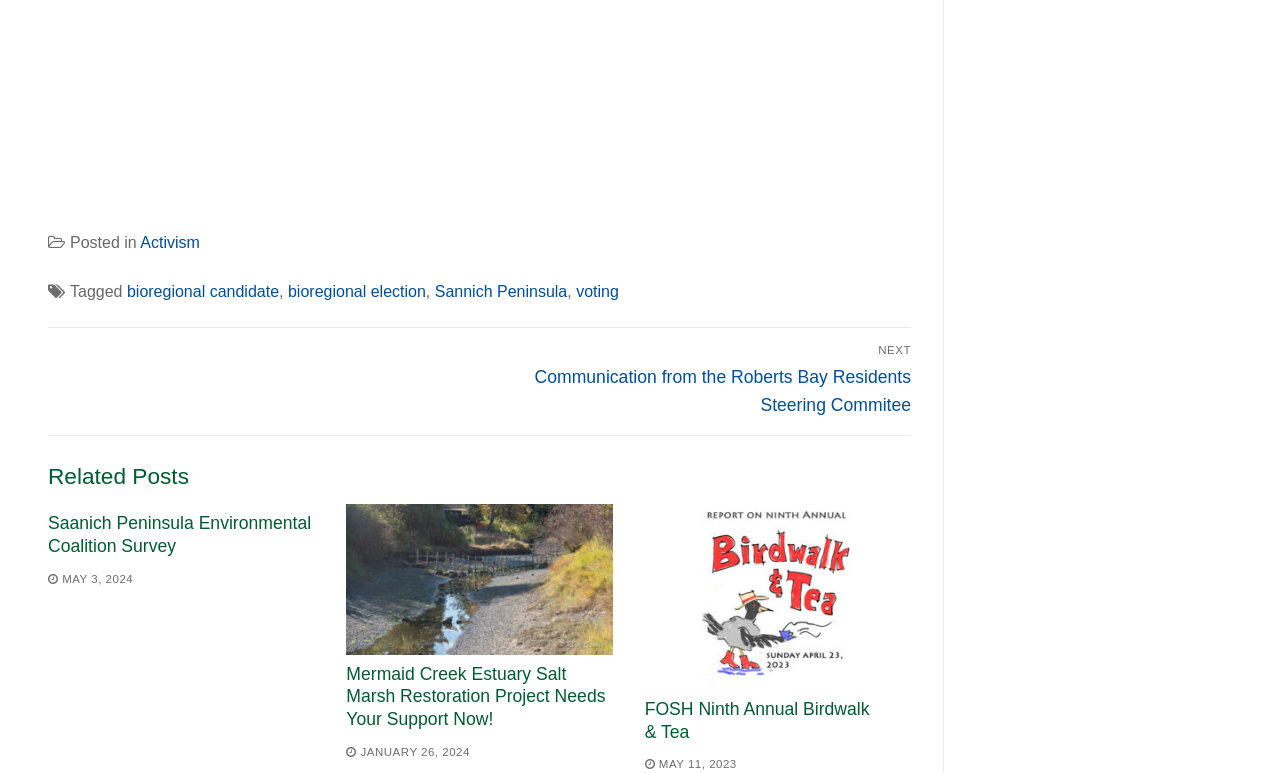What is the date of the second related post?
Provide an in-depth and detailed answer to the question.

The date of the second related post can be determined by looking at the link 'JANUARY 26, 2024' which is located under the 'Related Posts' section, corresponding to the post 'Mermaid Creek Estuary Salt Marsh Restoration Project Needs Your Support Now!'.